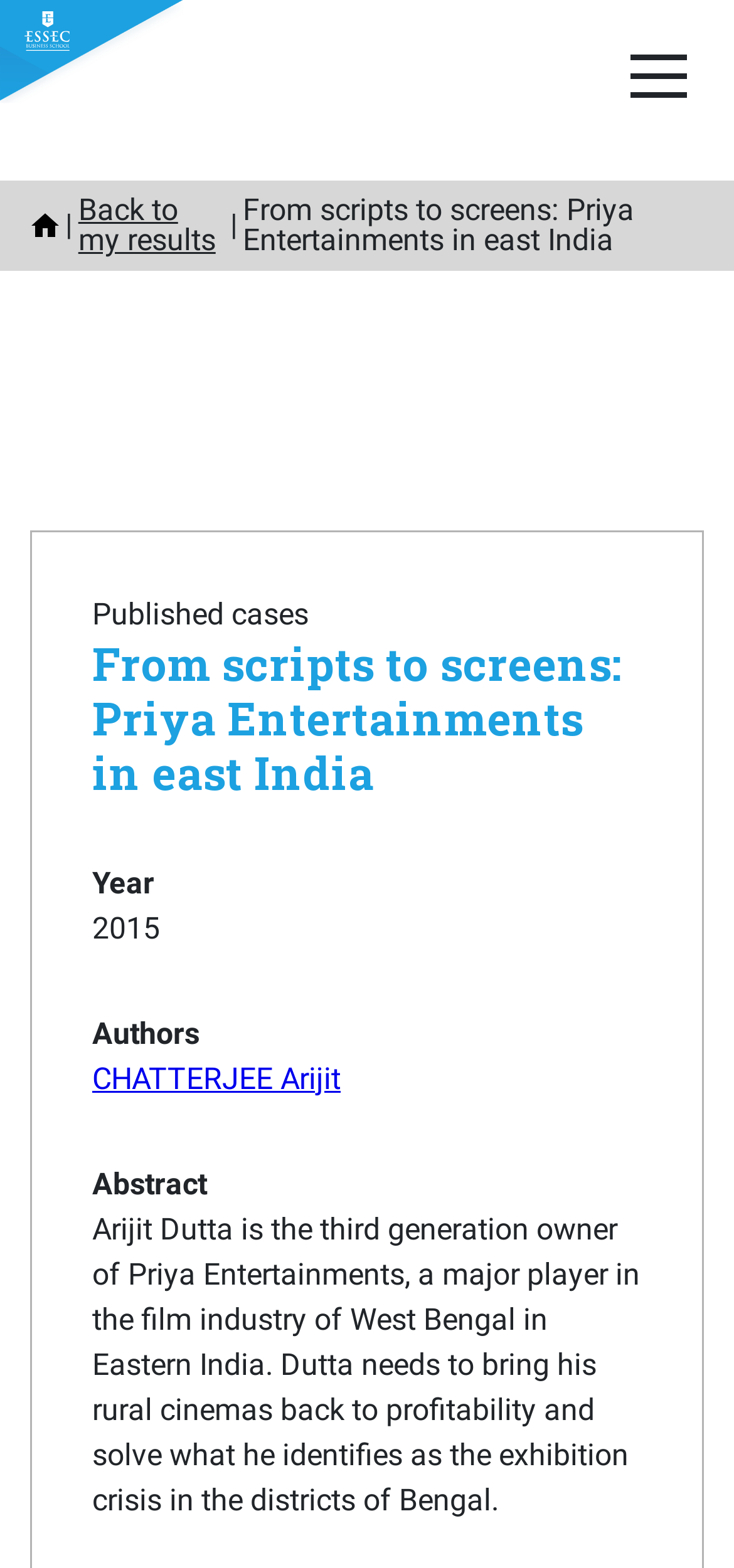Who is the author of the published case?
Please look at the screenshot and answer using one word or phrase.

CHATTERJEE Arijit